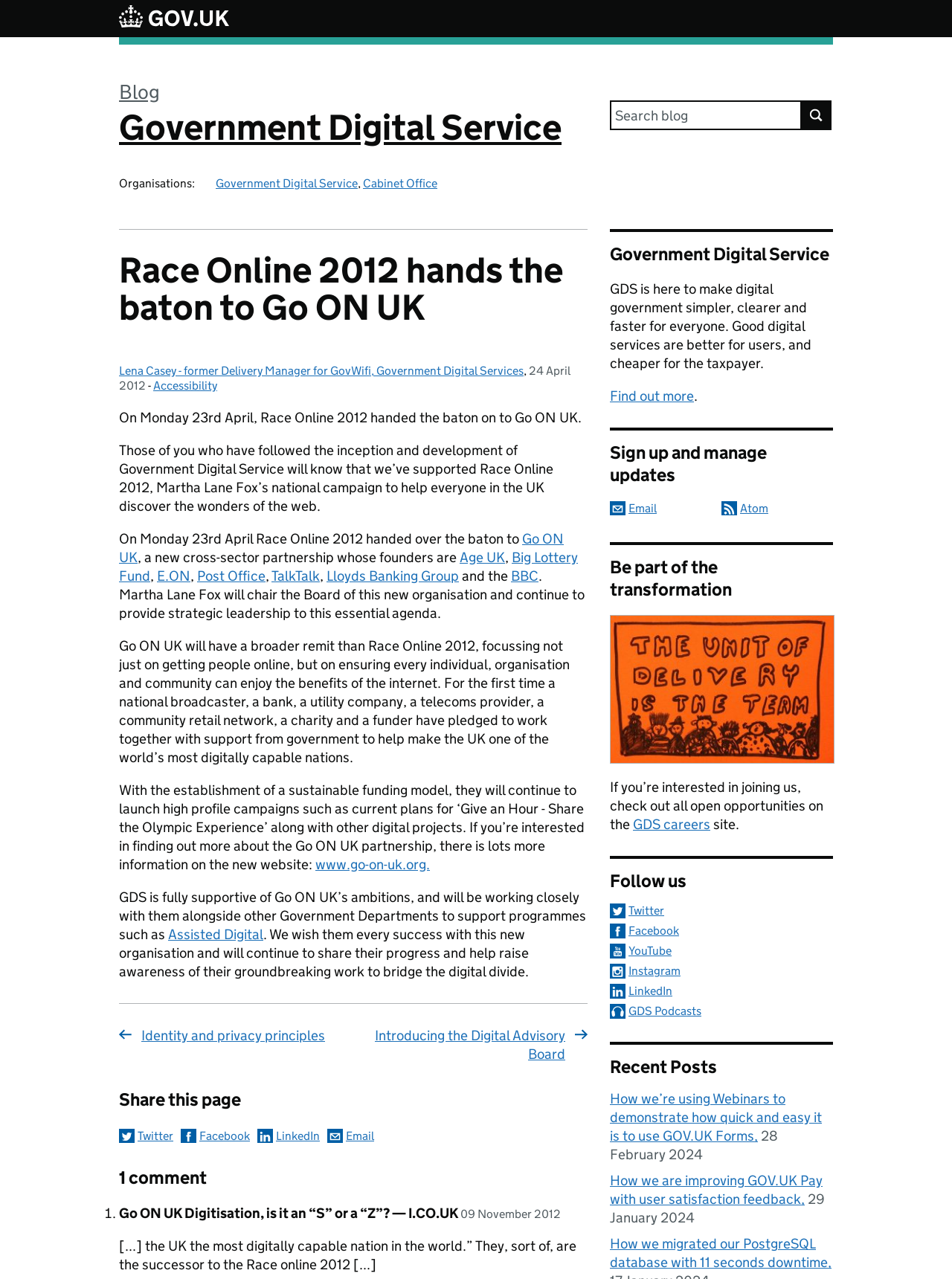Determine the bounding box coordinates of the region to click in order to accomplish the following instruction: "Read the blog post". Provide the coordinates as four float numbers between 0 and 1, specifically [left, top, right, bottom].

[0.125, 0.179, 0.617, 0.784]